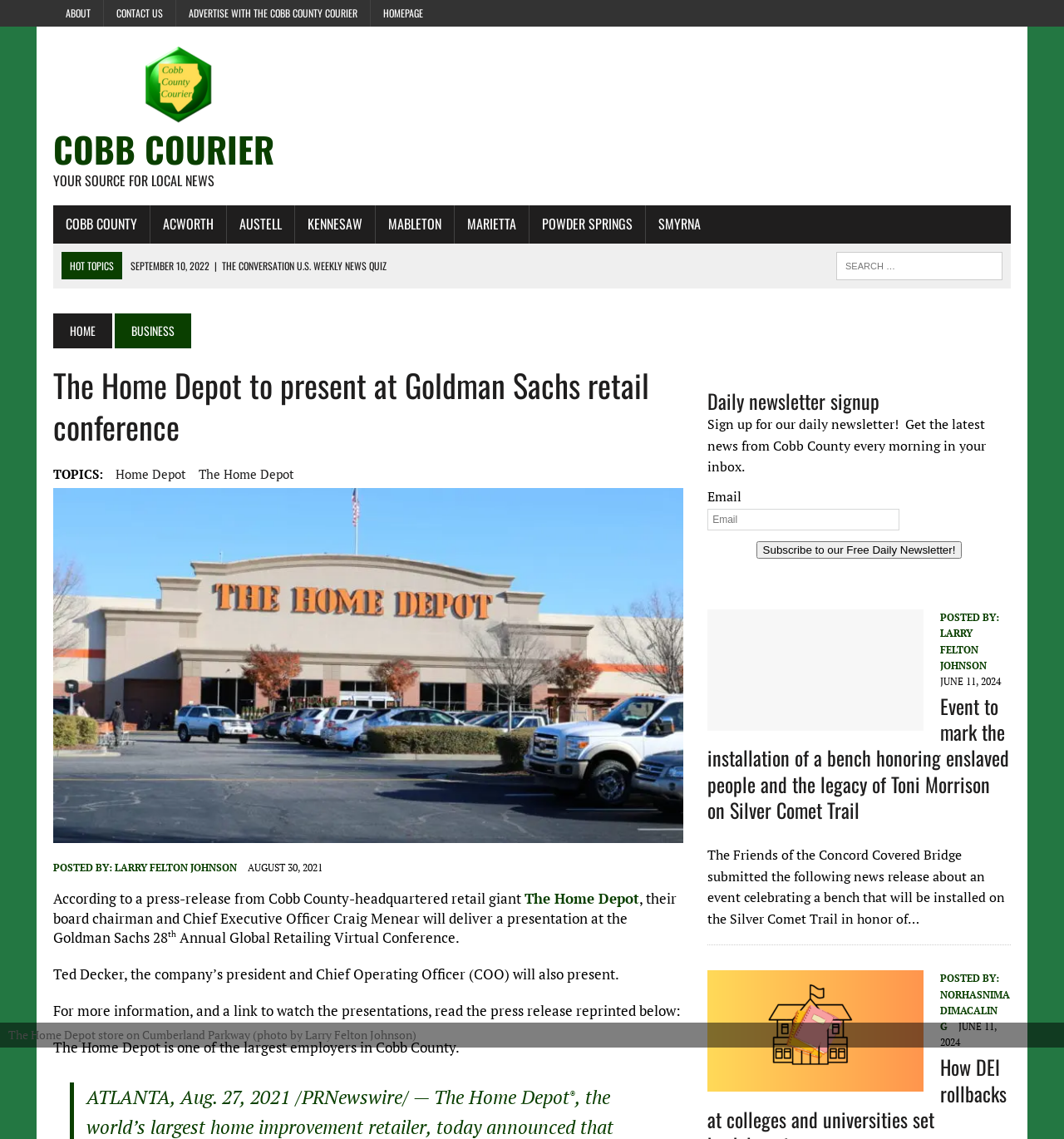Find the bounding box coordinates for the element that must be clicked to complete the instruction: "Subscribe to the daily newsletter". The coordinates should be four float numbers between 0 and 1, indicated as [left, top, right, bottom].

[0.711, 0.475, 0.904, 0.49]